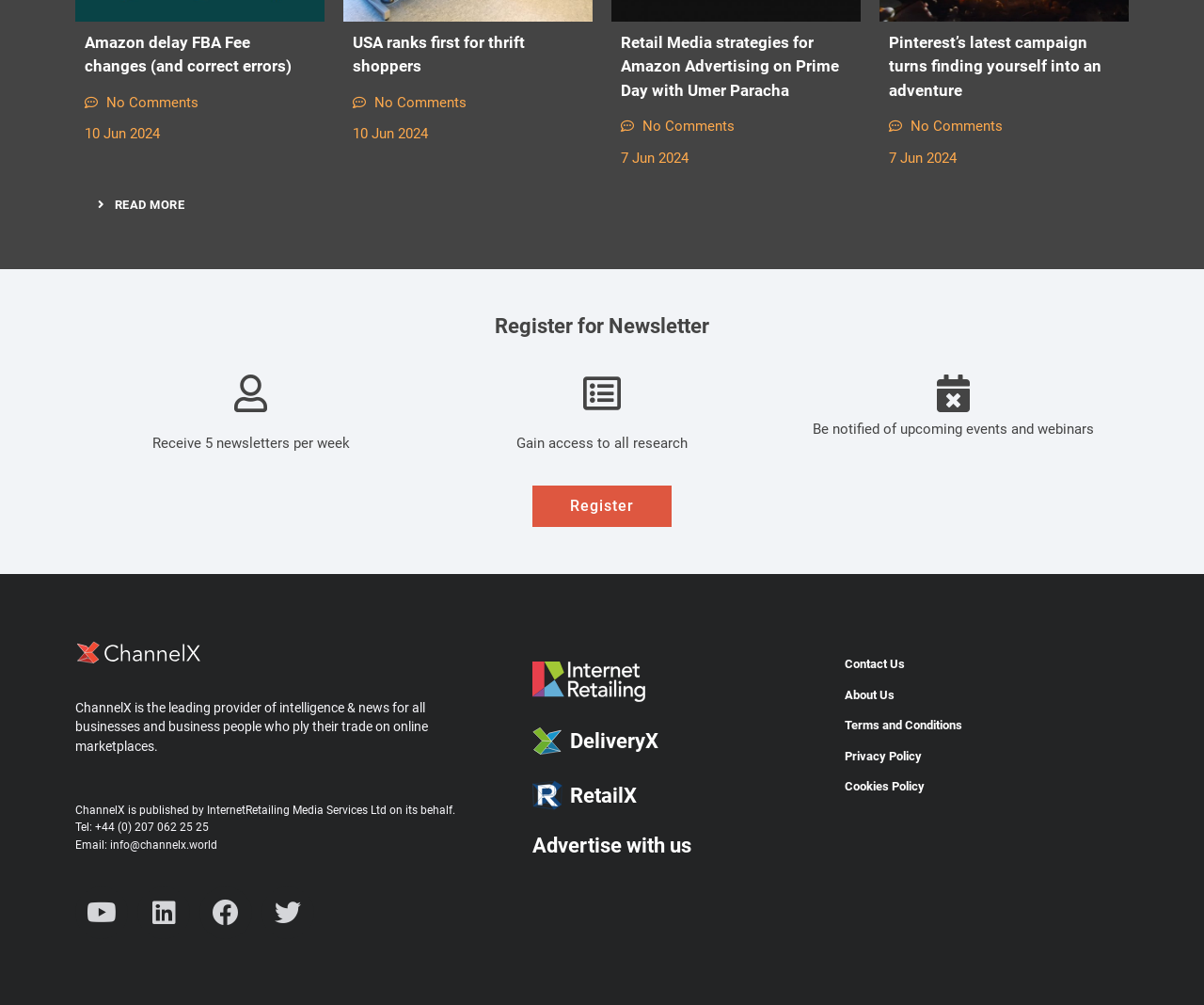How many newsletters are received per week?
Answer the question using a single word or phrase, according to the image.

5